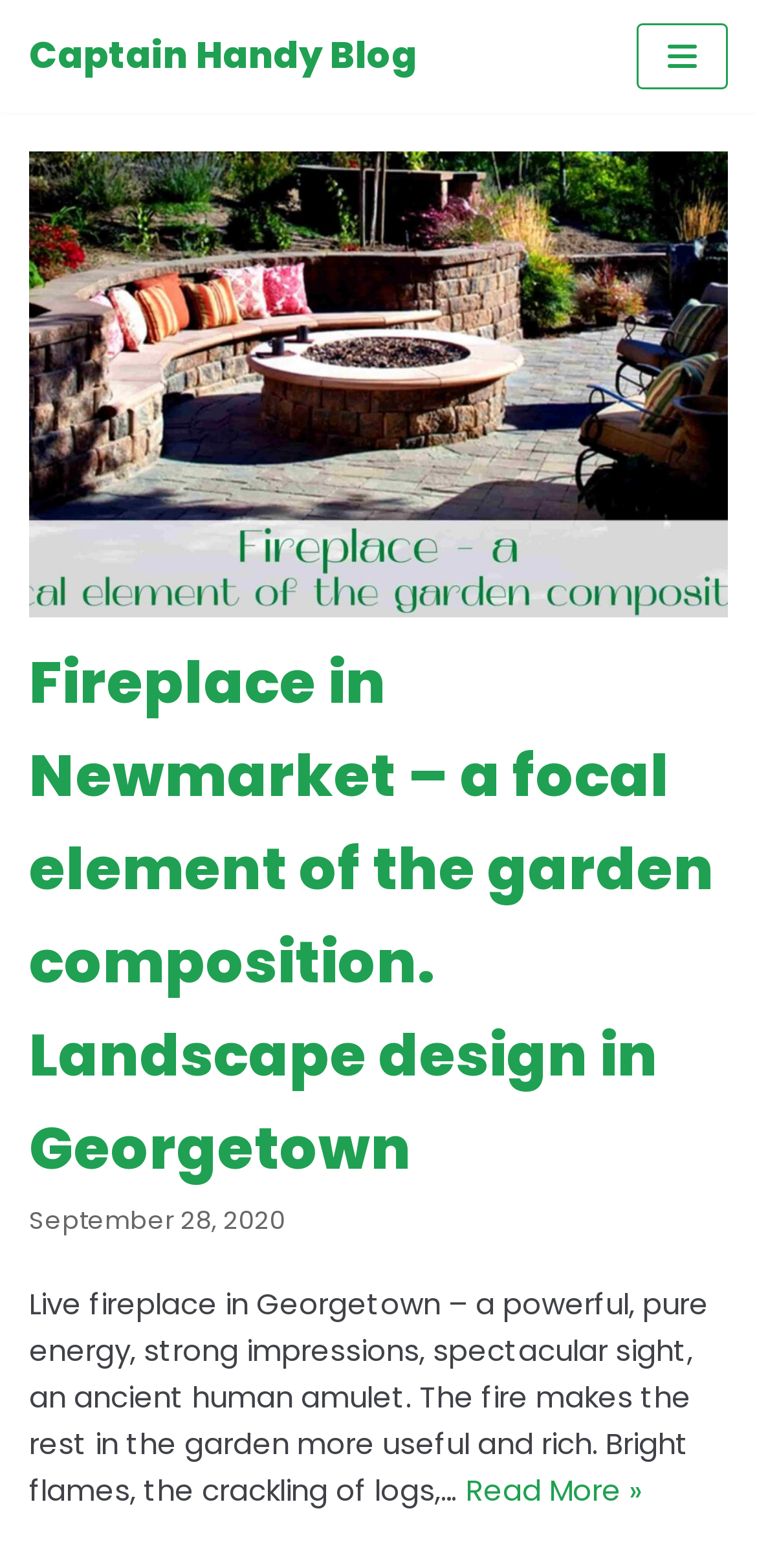Please use the details from the image to answer the following question comprehensively:
What is the date of this blog post?

The date of this blog post is explicitly stated as 'September 28, 2020' in the time element on the webpage.